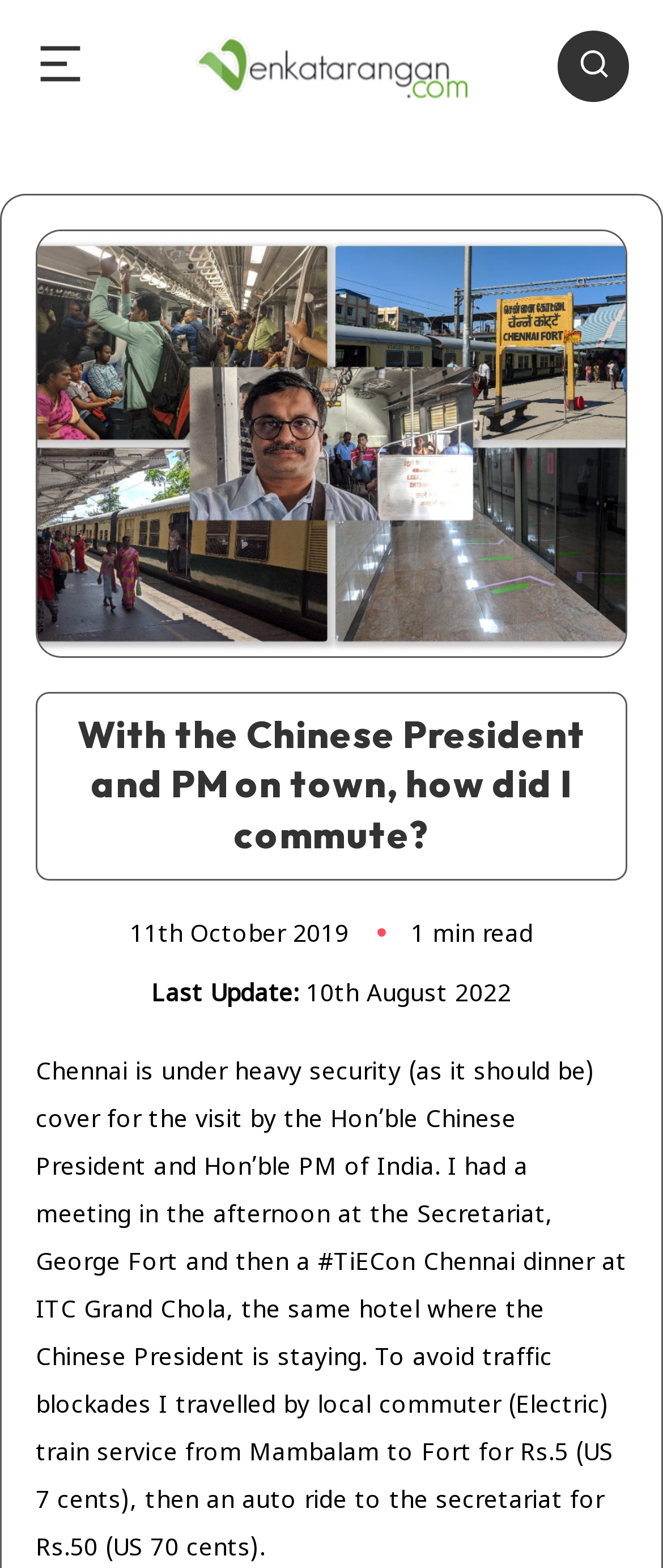Refer to the screenshot and answer the following question in detail:
What mode of transportation did the author use to avoid traffic blockades?

The author mentioned that they travelled by local commuter (Electric) train service from Mambalam to Fort to avoid traffic blockades caused by the visit of the Chinese President and PM of India.